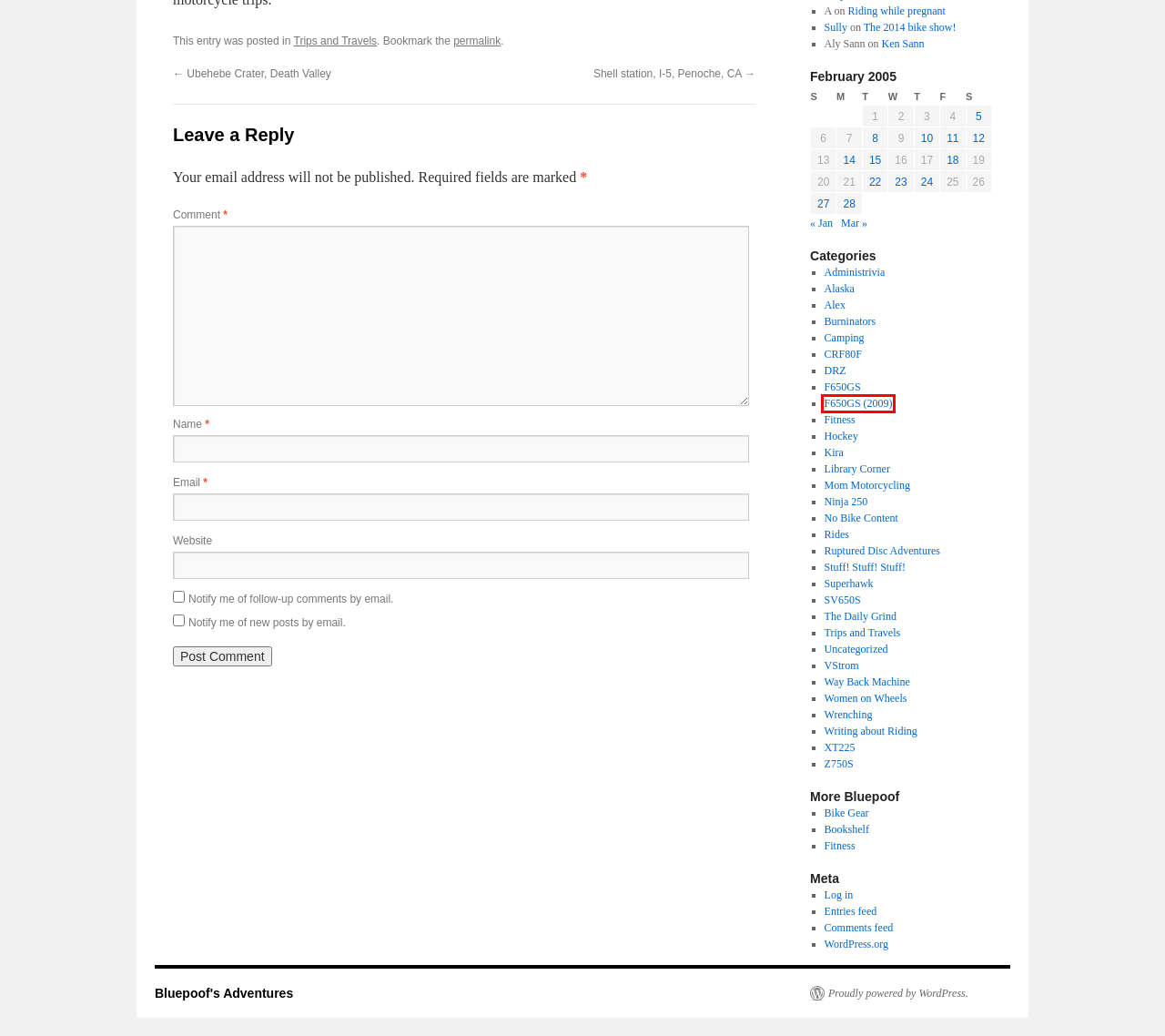Review the webpage screenshot provided, noting the red bounding box around a UI element. Choose the description that best matches the new webpage after clicking the element within the bounding box. The following are the options:
A. Writing about Riding | Bluepoof's Adventures
B. Ninja 250 | Bluepoof's Adventures
C. Bluepoof's Adventures
D. F650GS (2009) | Bluepoof's Adventures
E. Wrenching | Bluepoof's Adventures
F. Uncategorized | Bluepoof's Adventures
G. Superhawk | Bluepoof's Adventures
H. F650GS | Bluepoof's Adventures

D